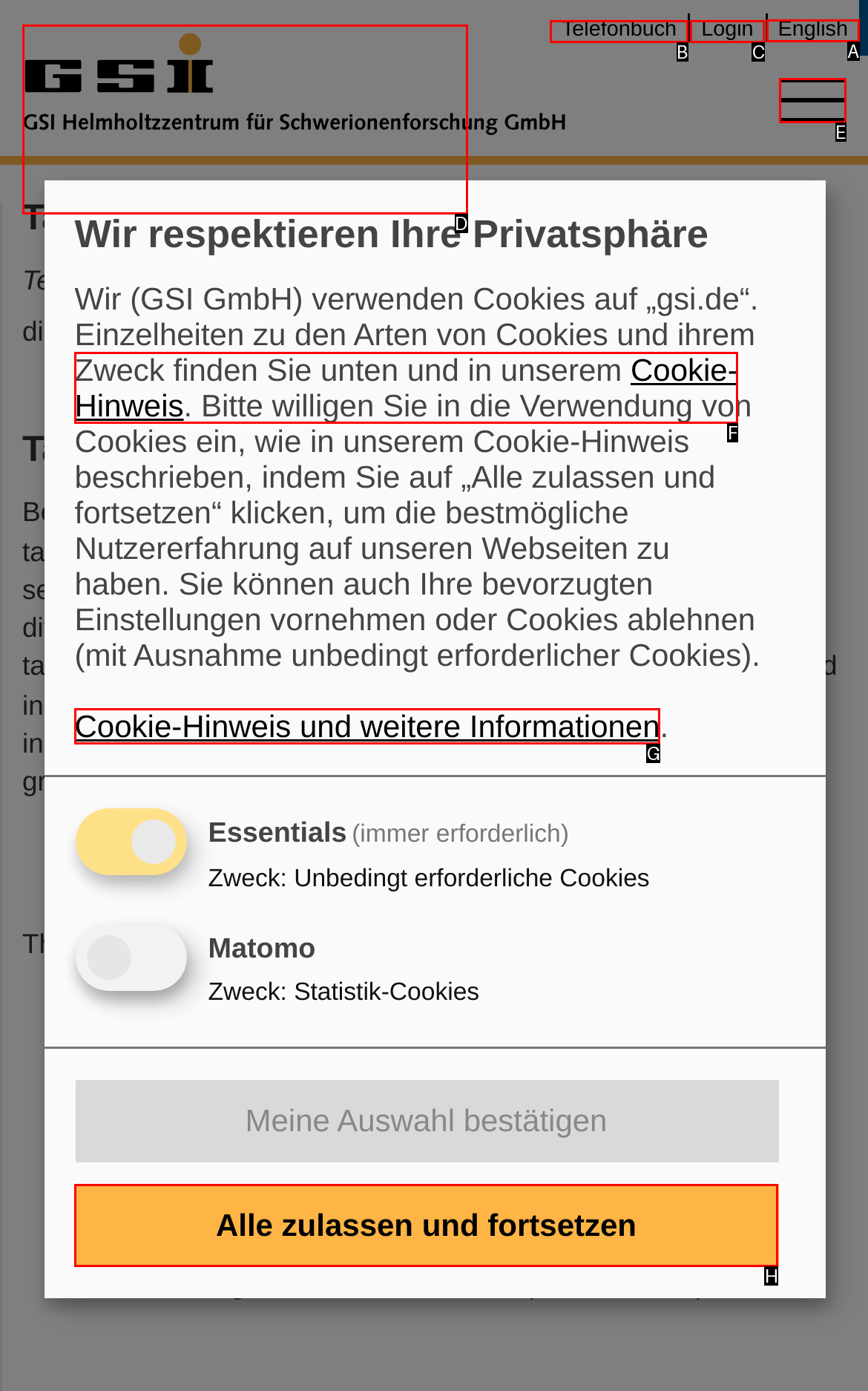Figure out which option to click to perform the following task: Click the 'English' link
Provide the letter of the correct option in your response.

A